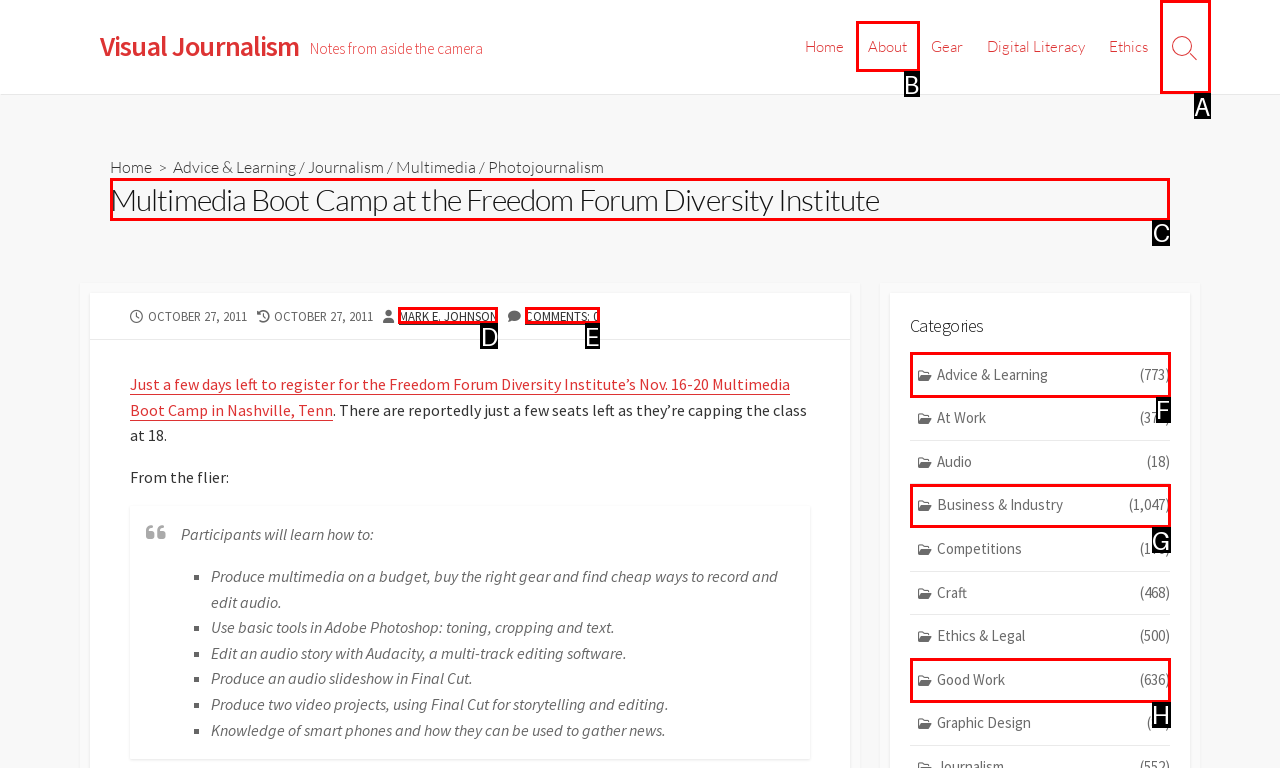For the task "Read the 'Multimedia Boot Camp at the Freedom Forum Diversity Institute' heading", which option's letter should you click? Answer with the letter only.

C